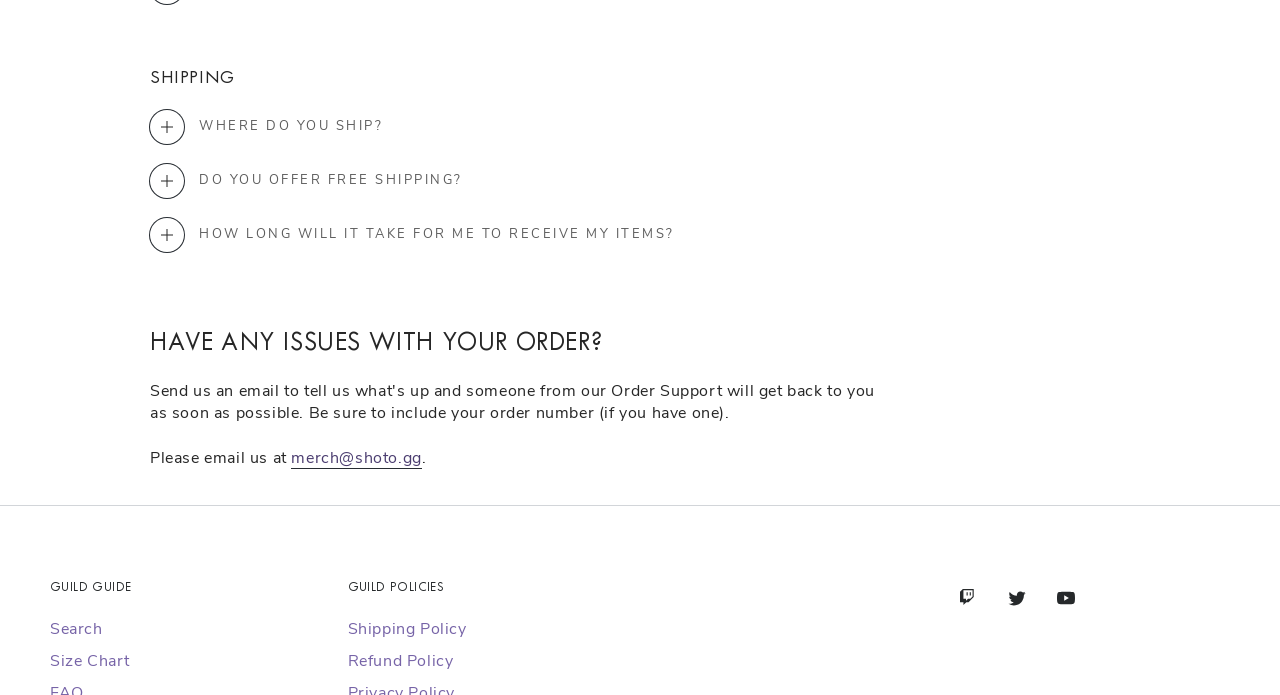Provide the bounding box coordinates in the format (top-left x, top-left y, bottom-right x, bottom-right y). All values are floating point numbers between 0 and 1. Determine the bounding box coordinate of the UI element described as: merch@shoto.gg

[0.228, 0.643, 0.33, 0.675]